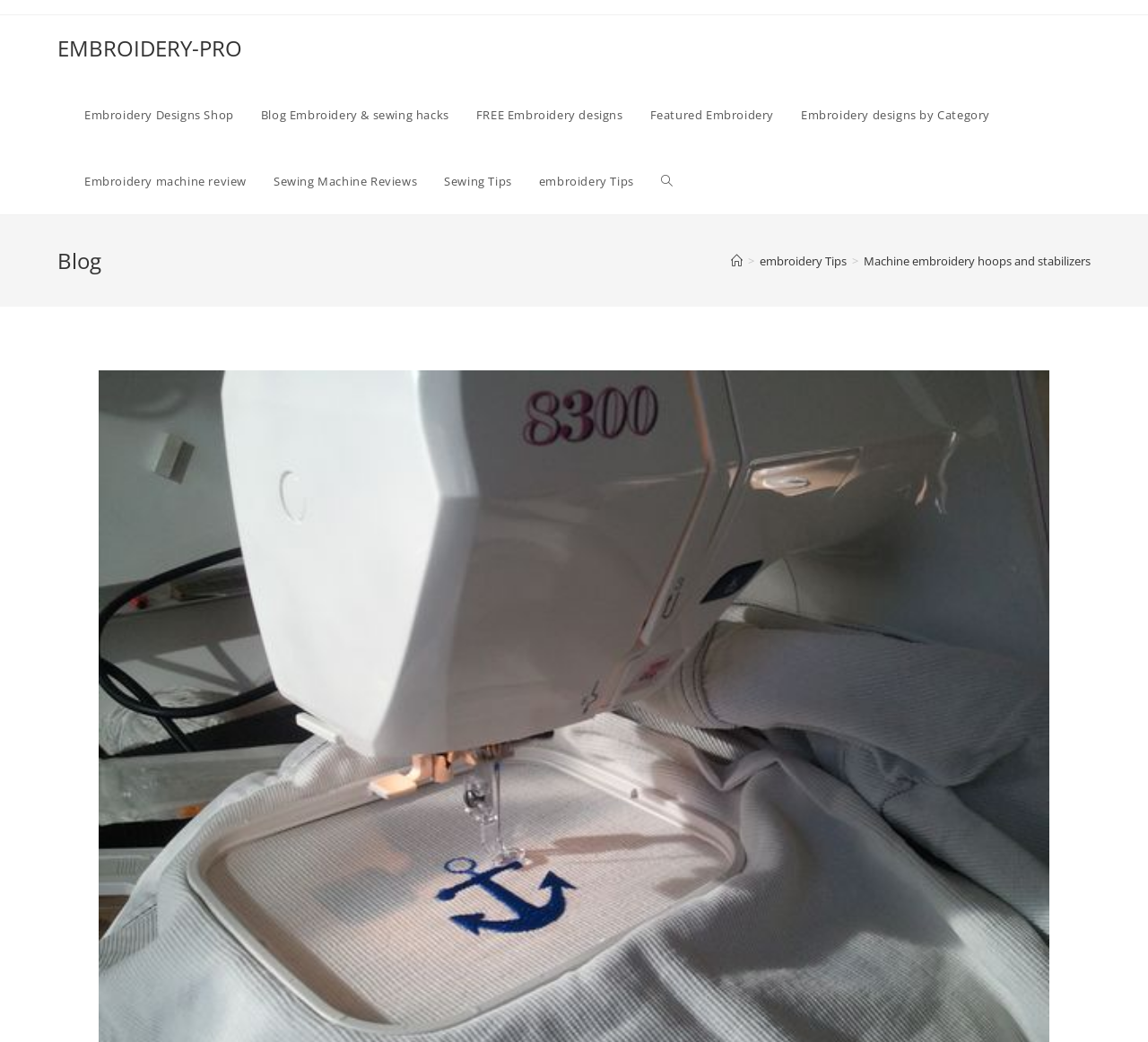How many main categories are in the top navigation menu?
Answer the question with as much detail as you can, using the image as a reference.

I counted the number of links in the top navigation menu, which are 'Embroidery Designs Shop', 'Blog Embroidery & sewing hacks', 'FREE Embroidery designs', 'Featured Embroidery', 'Embroidery designs by Category', and 'Embroidery machine review'. There are 6 main categories in total.